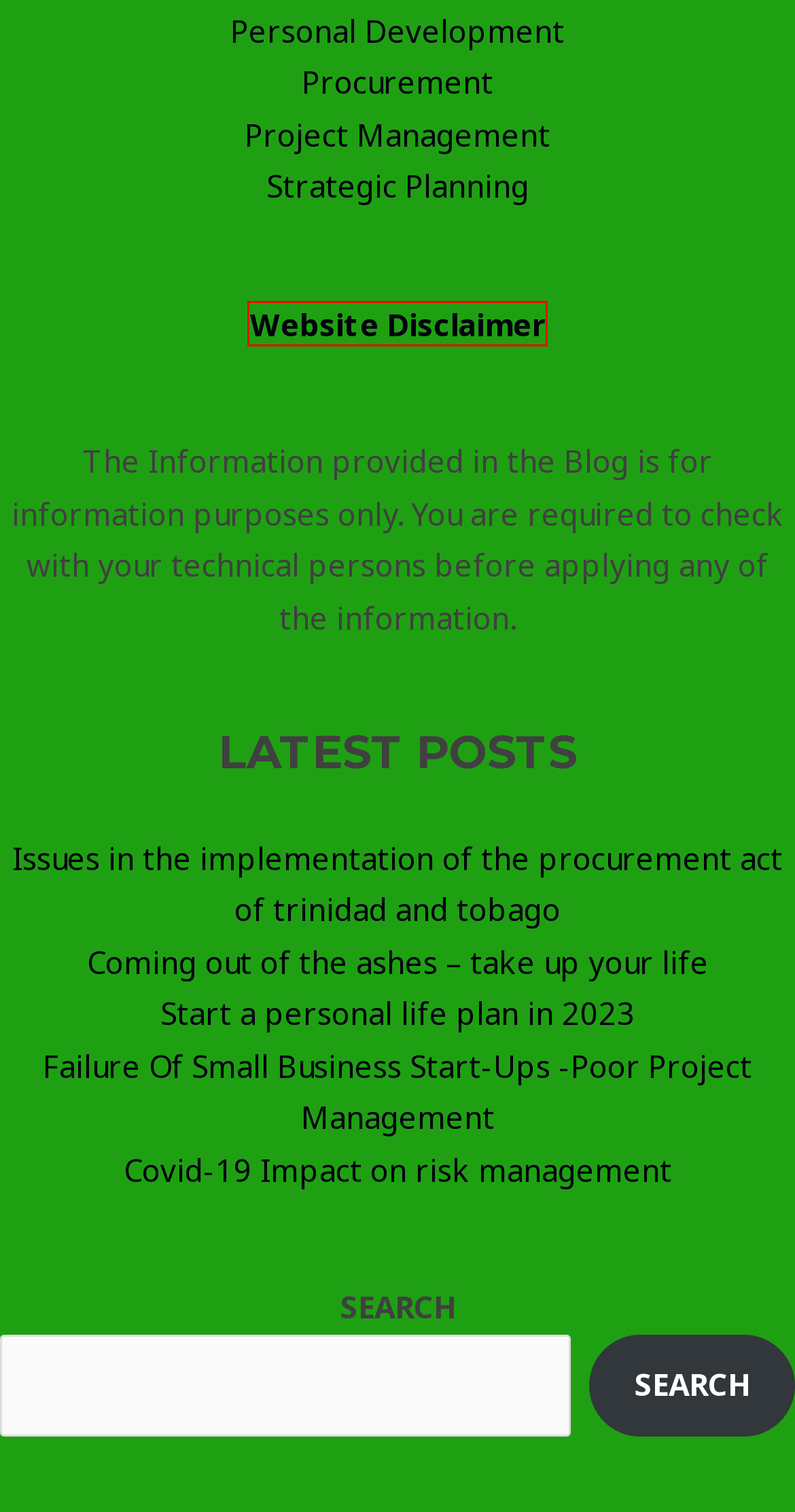You have a screenshot of a webpage where a red bounding box highlights a specific UI element. Identify the description that best matches the resulting webpage after the highlighted element is clicked. The choices are:
A. Website Disclaimer - Growing Businesses
B. Coming out of the ashes – take up your life - Growing Businesses
C. Start a personal life plan in 2023 - Growing Businesses
D. Project Management - Growing Businesses
E. Issues in the implementation of the procurement act of trinidad and tobago - Growing Businesses
F. Strategic Planning - Growing Businesses
G. Procurement - Growing Businesses
H. Covid-19 Impact on risk management - Growing Businesses

A